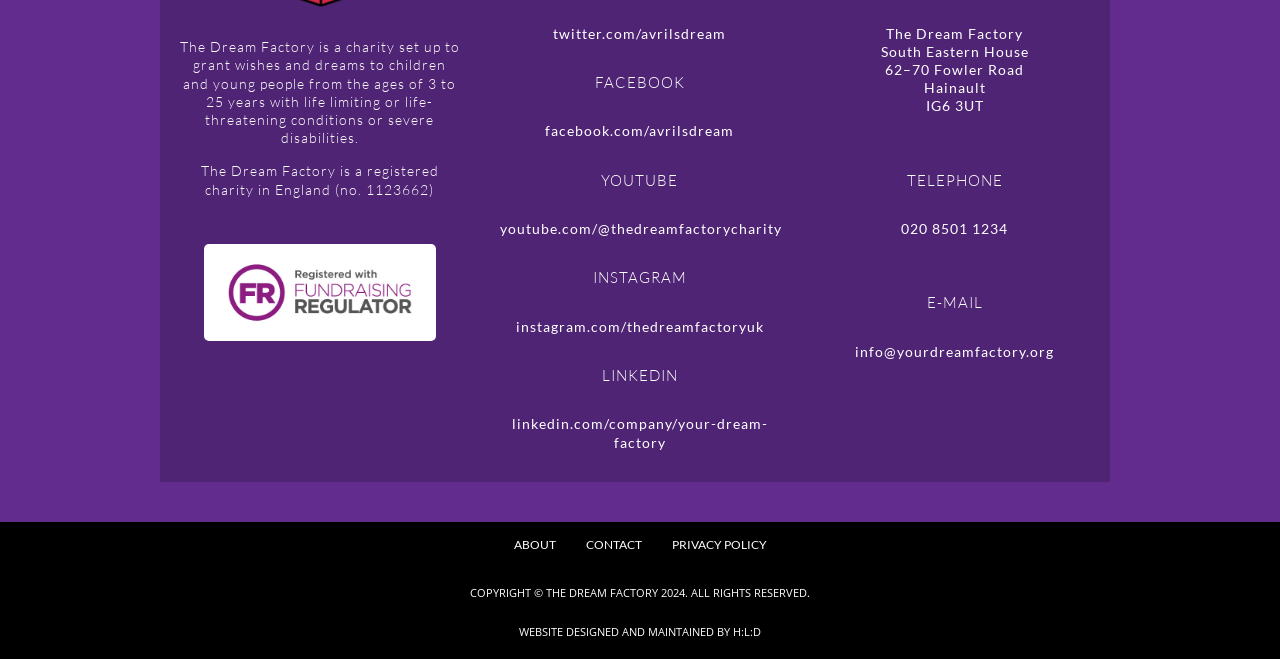Please find the bounding box coordinates for the clickable element needed to perform this instruction: "send an email".

[0.668, 0.52, 0.824, 0.546]